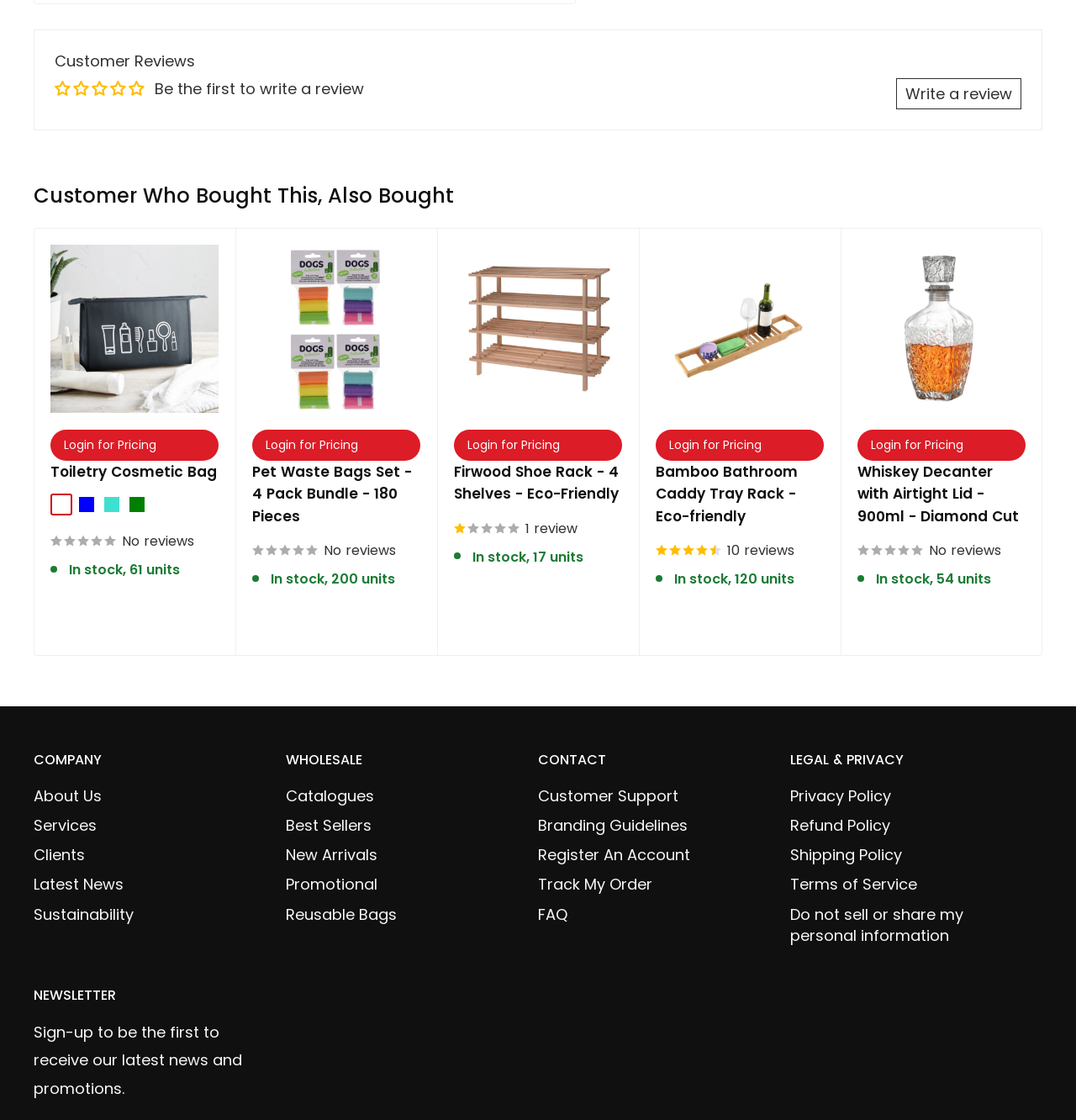Please locate the bounding box coordinates of the element that should be clicked to complete the given instruction: "View customer reviews".

[0.051, 0.045, 0.949, 0.064]